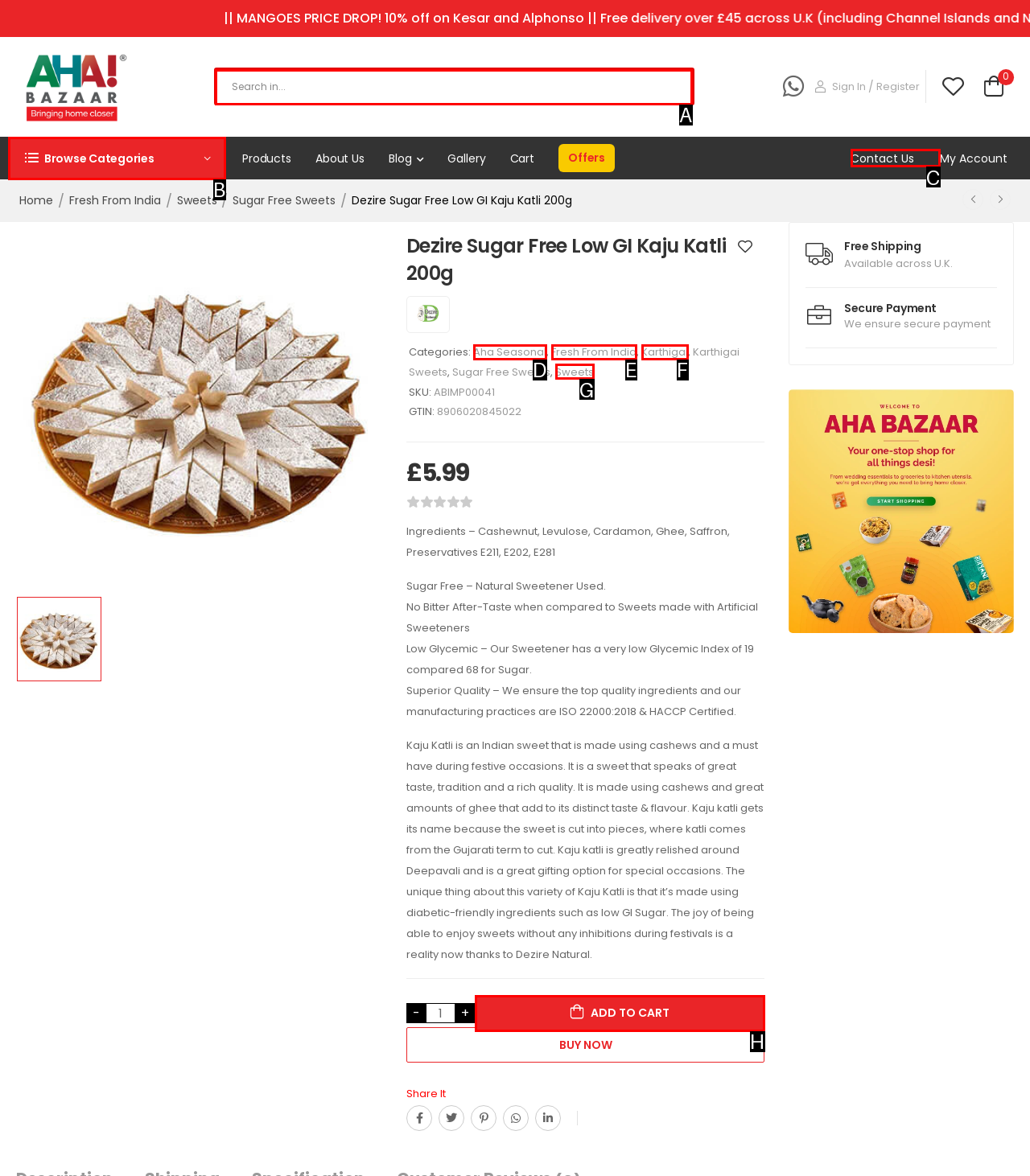Choose the letter that corresponds to the correct button to accomplish the task: Search for products
Reply with the letter of the correct selection only.

A